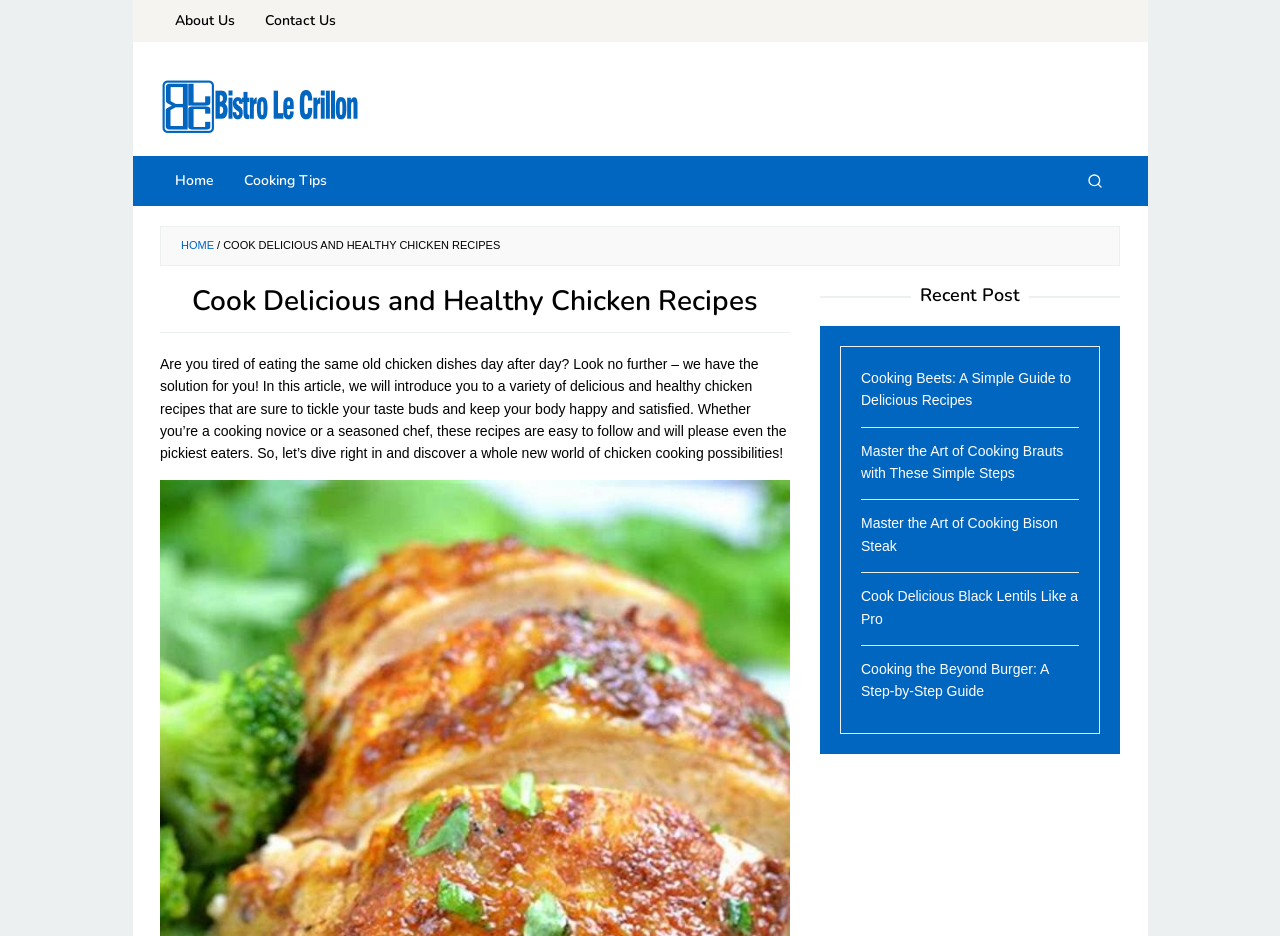Using details from the image, please answer the following question comprehensively:
What is the first recent post title?

I looked at the 'Recent Post' section and found the first link, which is 'Cooking Beets: A Simple Guide to Delicious Recipes'.